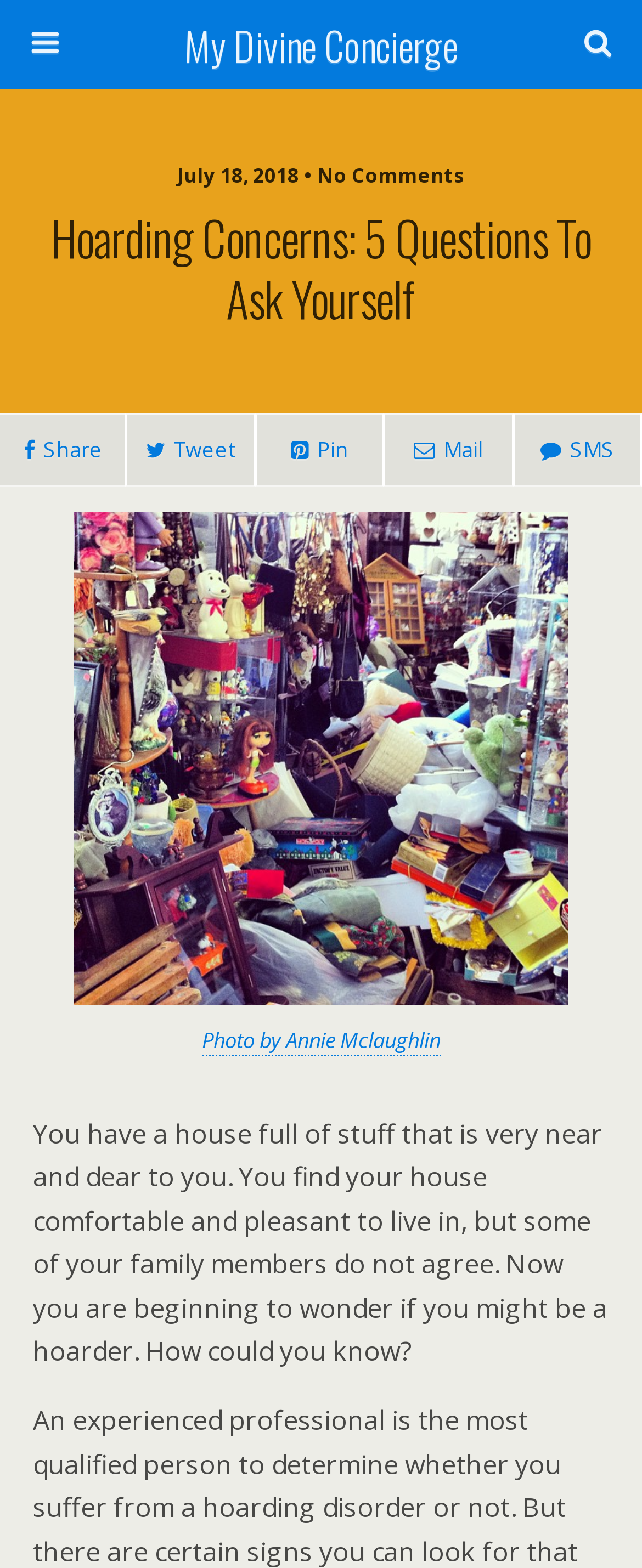Using the format (top-left x, top-left y, bottom-right x, bottom-right y), and given the element description, identify the bounding box coordinates within the screenshot: My Divine Concierge

[0.16, 0.0, 0.84, 0.057]